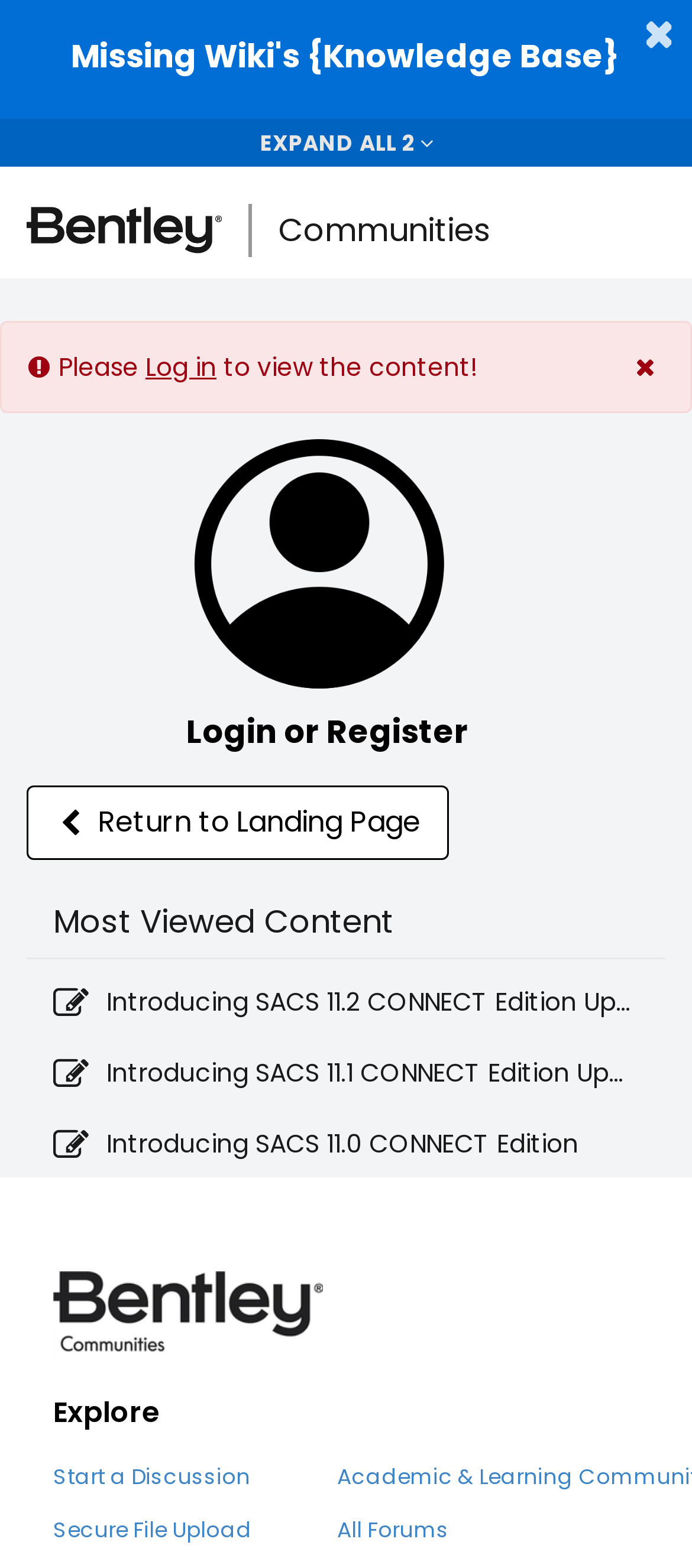What is the purpose of the 'Toggle navigation' button?
Refer to the image and give a detailed answer to the query.

I inferred the purpose of the 'Toggle navigation' button by its location and context. It is likely to be used to toggle the navigation menu, as it is commonly used in web applications to hide or show the navigation menu.